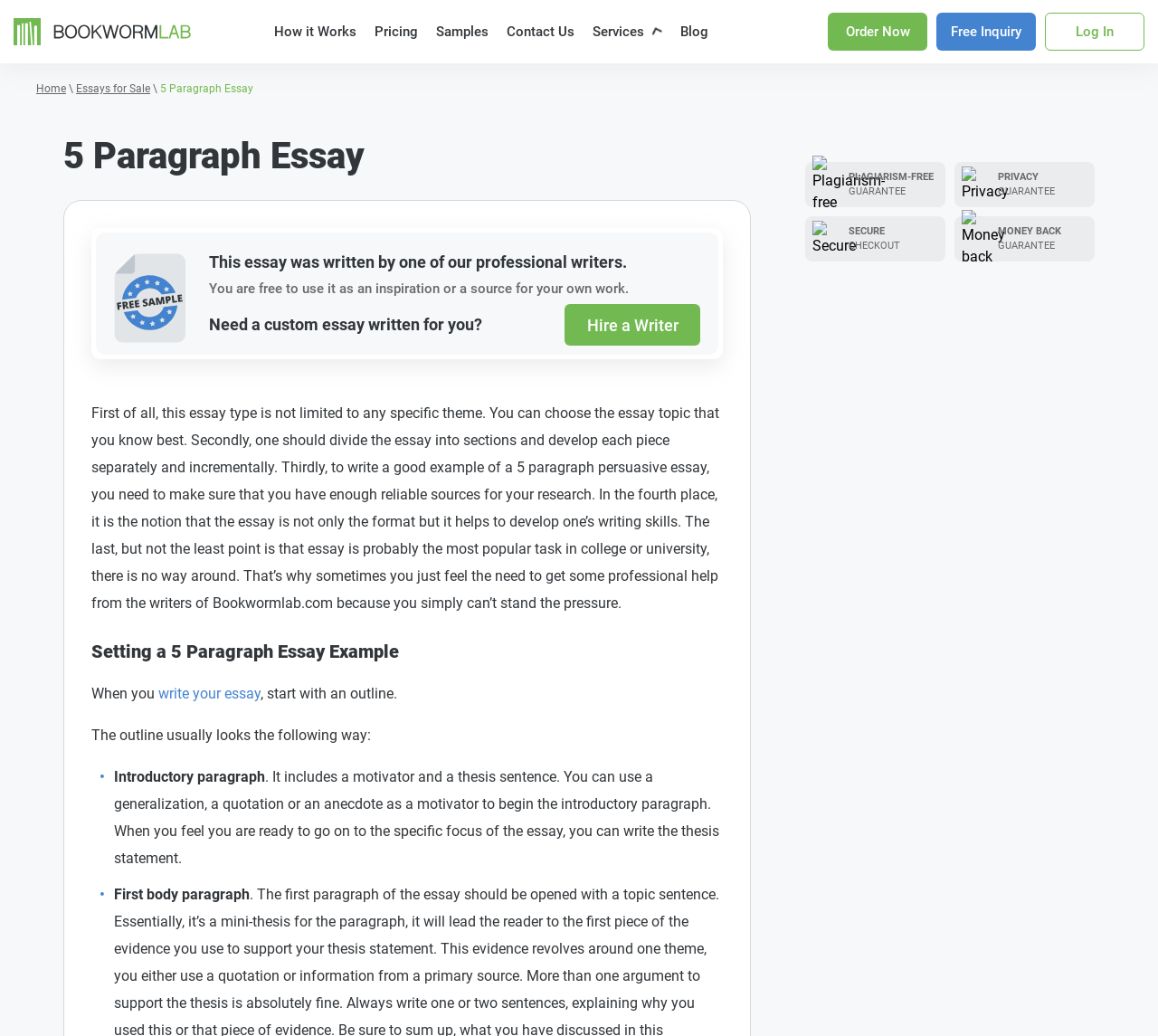Can you specify the bounding box coordinates for the region that should be clicked to fulfill this instruction: "Read the '5 Paragraph Essay' heading".

[0.055, 0.13, 0.648, 0.193]